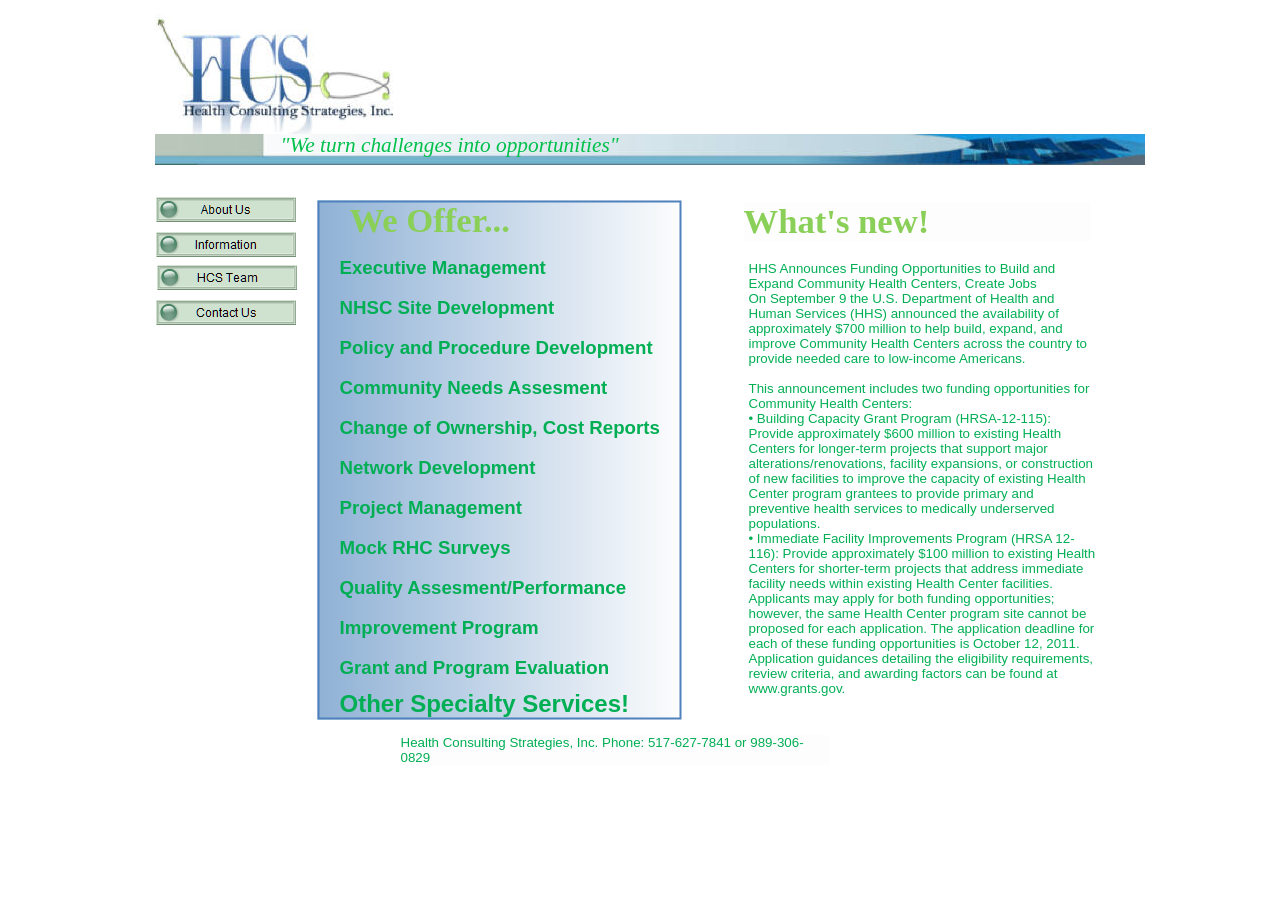What is the main service offered by this company?
Please provide a single word or phrase answer based on the image.

Health Consulting